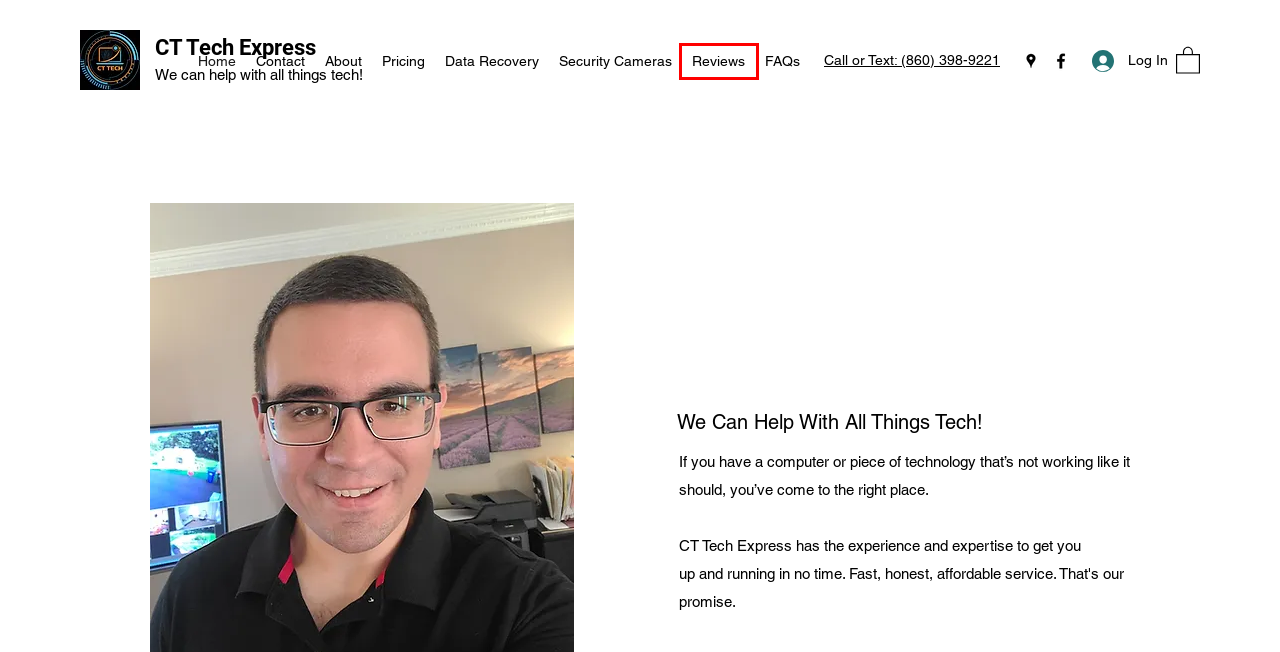You have a screenshot showing a webpage with a red bounding box around a UI element. Choose the webpage description that best matches the new page after clicking the highlighted element. Here are the options:
A. Security Cameras | CT Tech Express
B. FAQs | CT Tech Express
C. Contact | CT Tech Express
D. About | CT Tech Express
E. Custom Gaming PC Builds | CT Tech Express
F. Pricing | CT Tech Express
G. Reviews | CT Tech Express
H. Professional Data Recovery | CT Tech Express

G